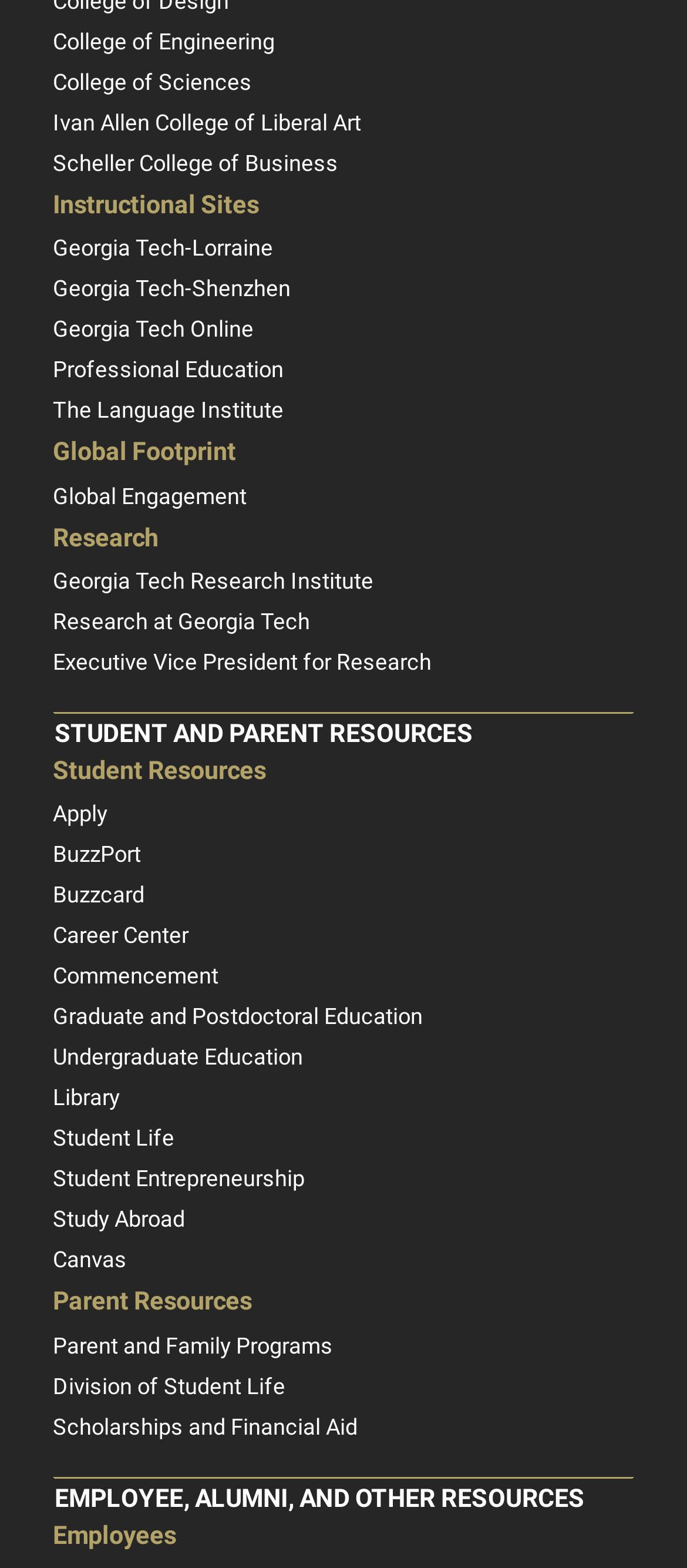Determine the bounding box coordinates of the clickable region to carry out the instruction: "Explore Re-granting to Members Lot 2 and 3 – 2022".

None